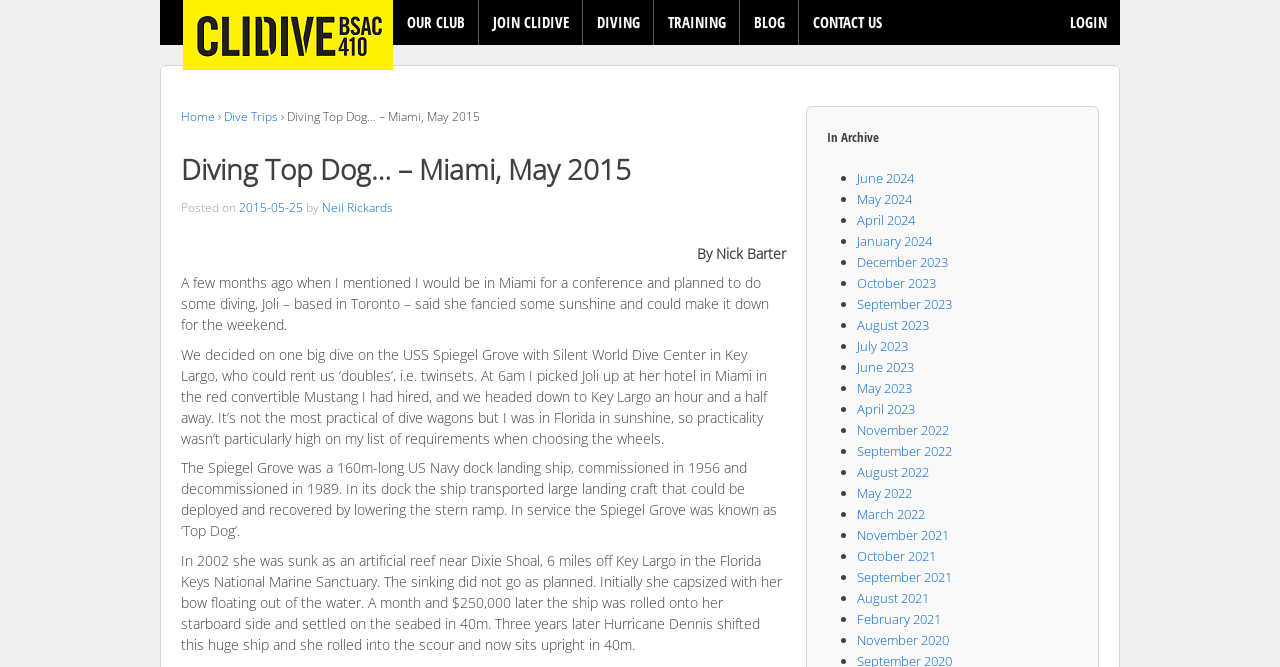Find and provide the bounding box coordinates for the UI element described here: "November 2020". The coordinates should be given as four float numbers between 0 and 1: [left, top, right, bottom].

[0.669, 0.946, 0.741, 0.973]